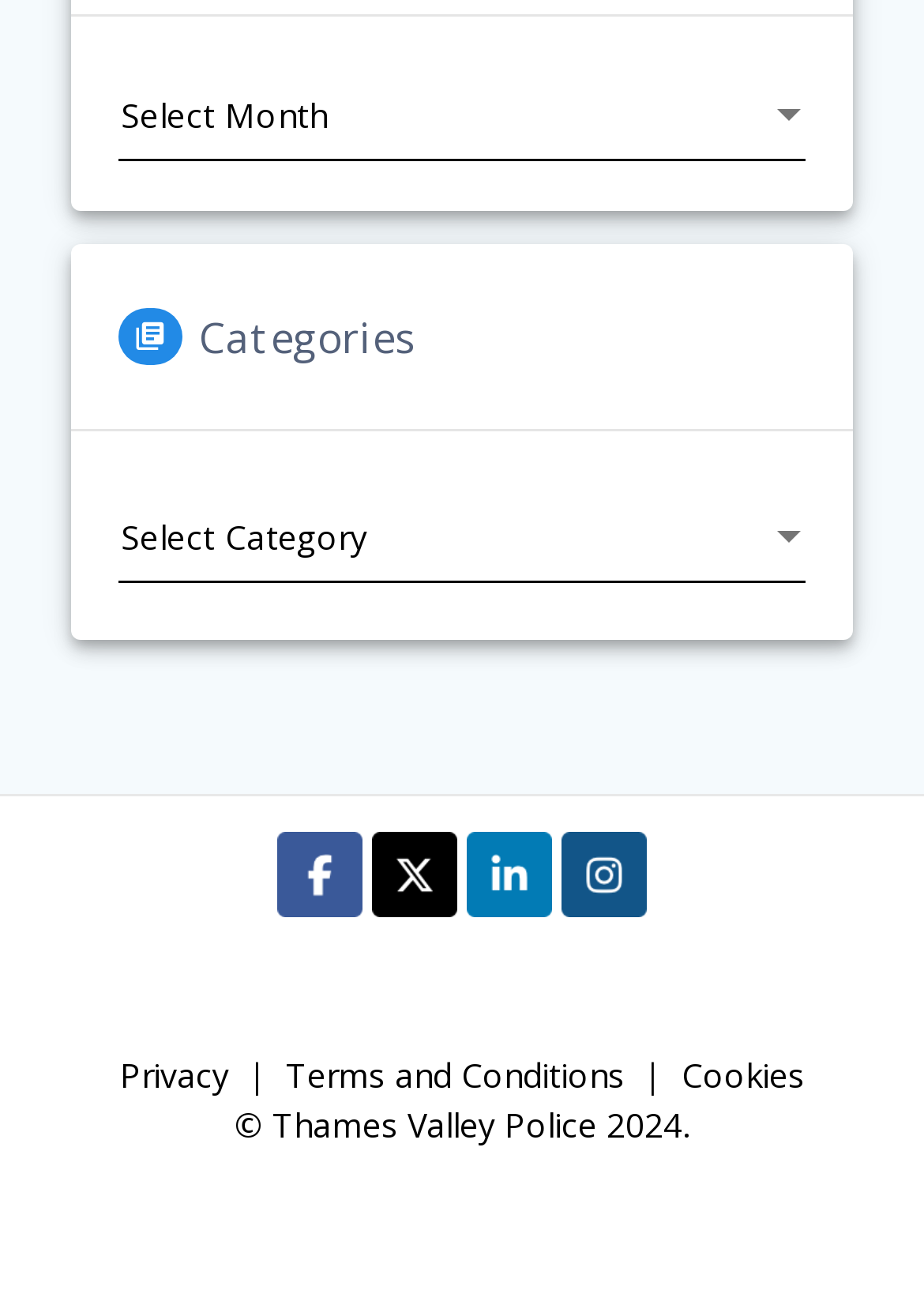Find the bounding box coordinates for the area you need to click to carry out the instruction: "View categories". The coordinates should be four float numbers between 0 and 1, indicated as [left, top, right, bottom].

[0.128, 0.377, 0.872, 0.451]